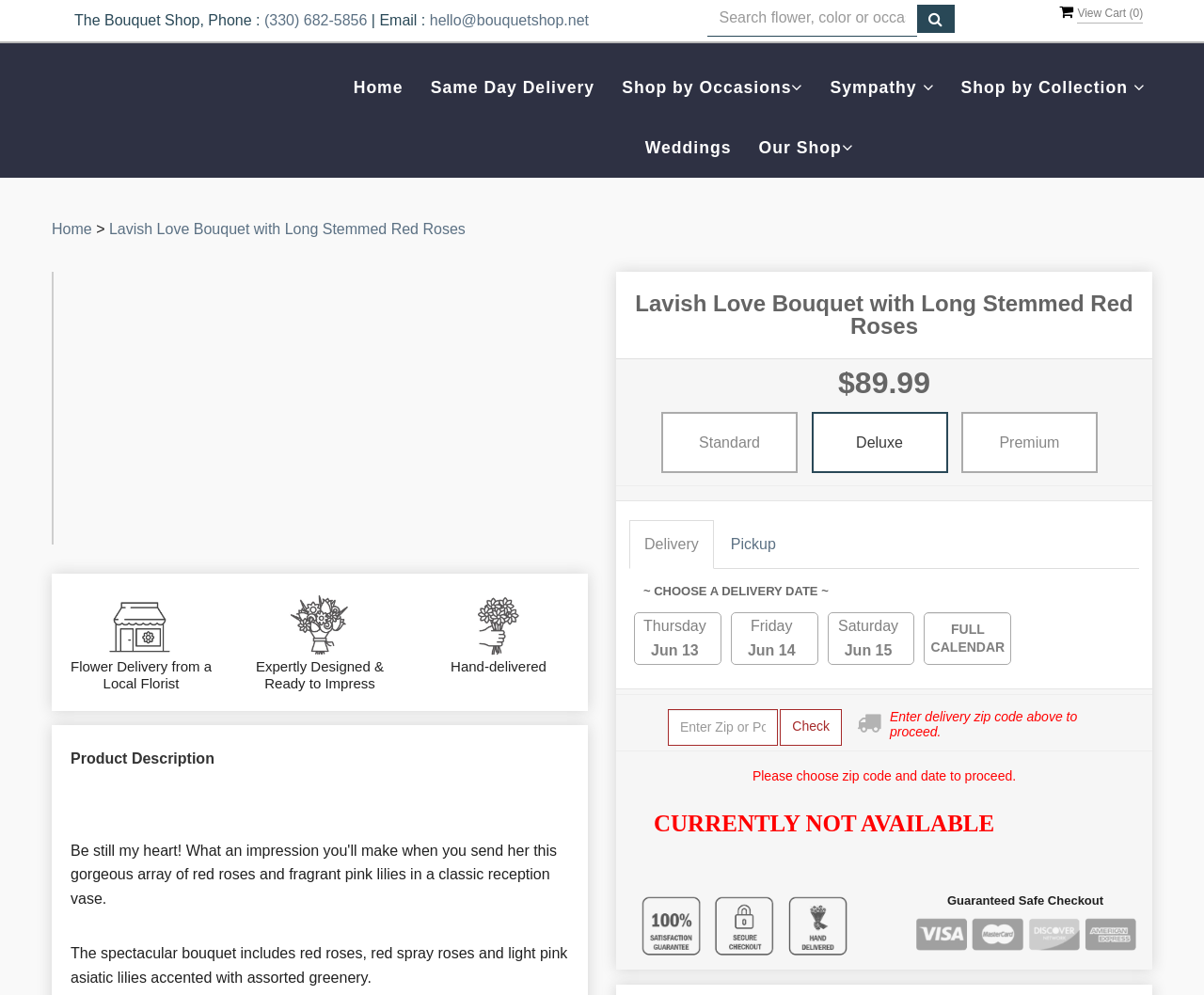Determine the bounding box for the UI element as described: "Check". The coordinates should be represented as four float numbers between 0 and 1, formatted as [left, top, right, bottom].

[0.648, 0.712, 0.699, 0.749]